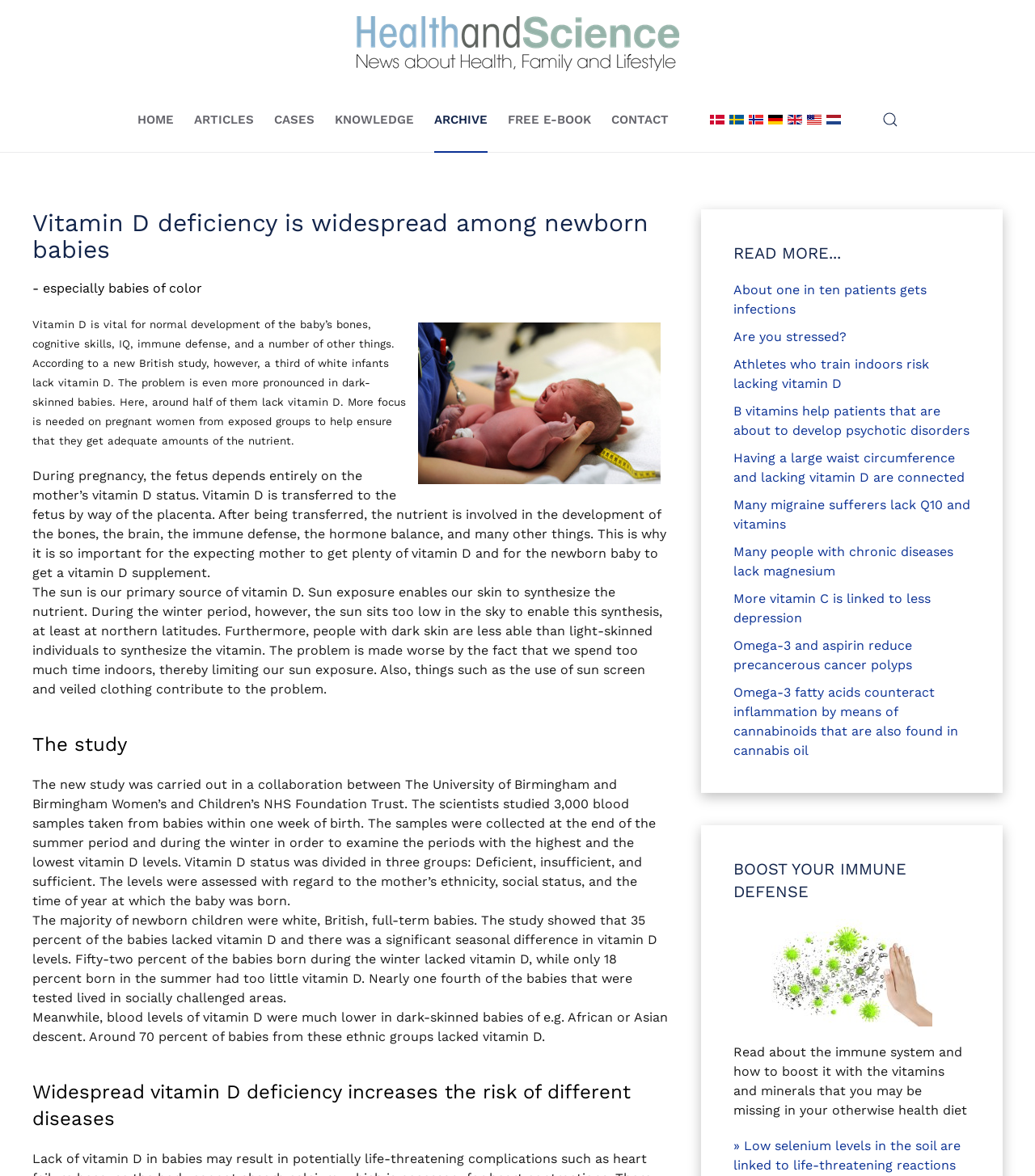Please identify the coordinates of the bounding box that should be clicked to fulfill this instruction: "Select the 'English (UK)' language option".

[0.758, 0.096, 0.777, 0.108]